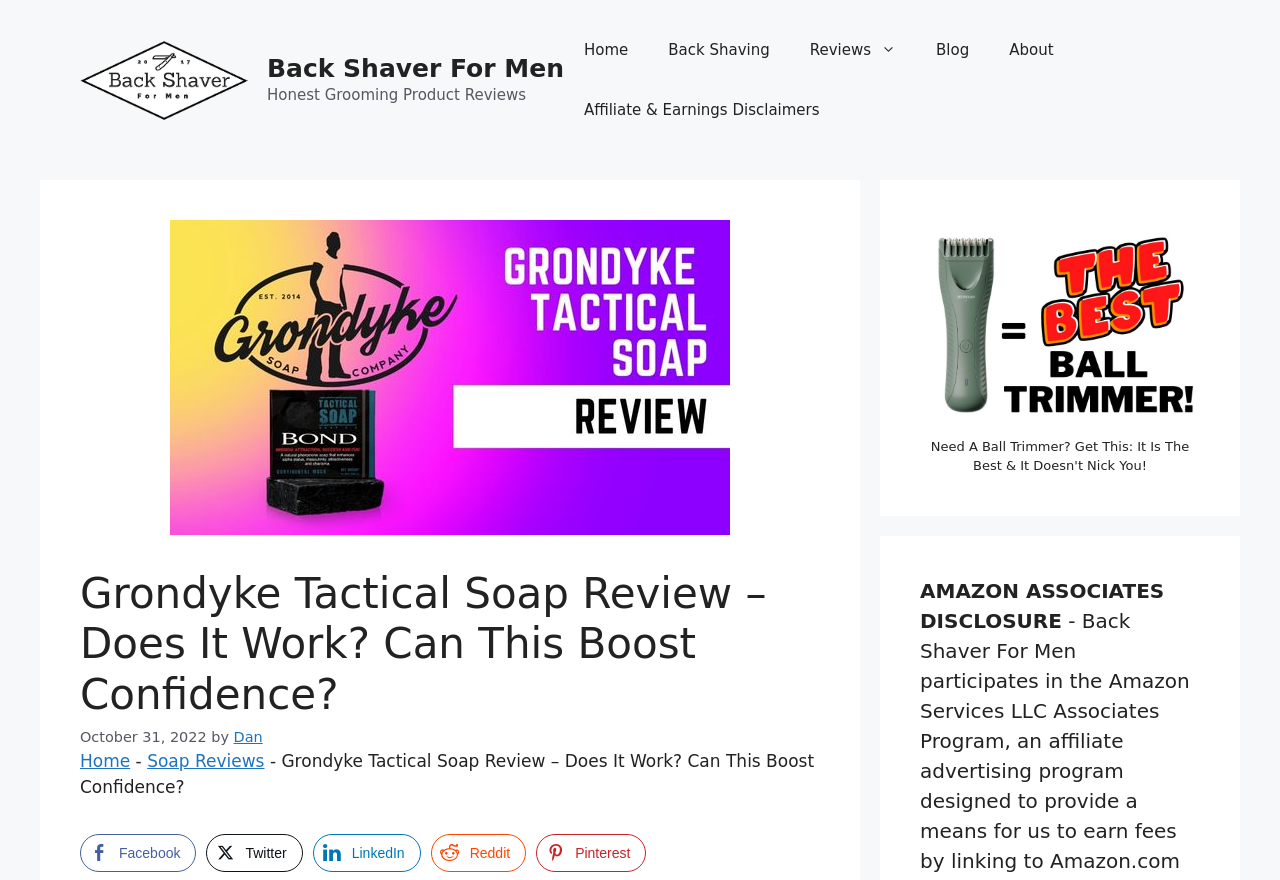Using the description "Twitter", locate and provide the bounding box of the UI element.

[0.161, 0.948, 0.236, 0.991]